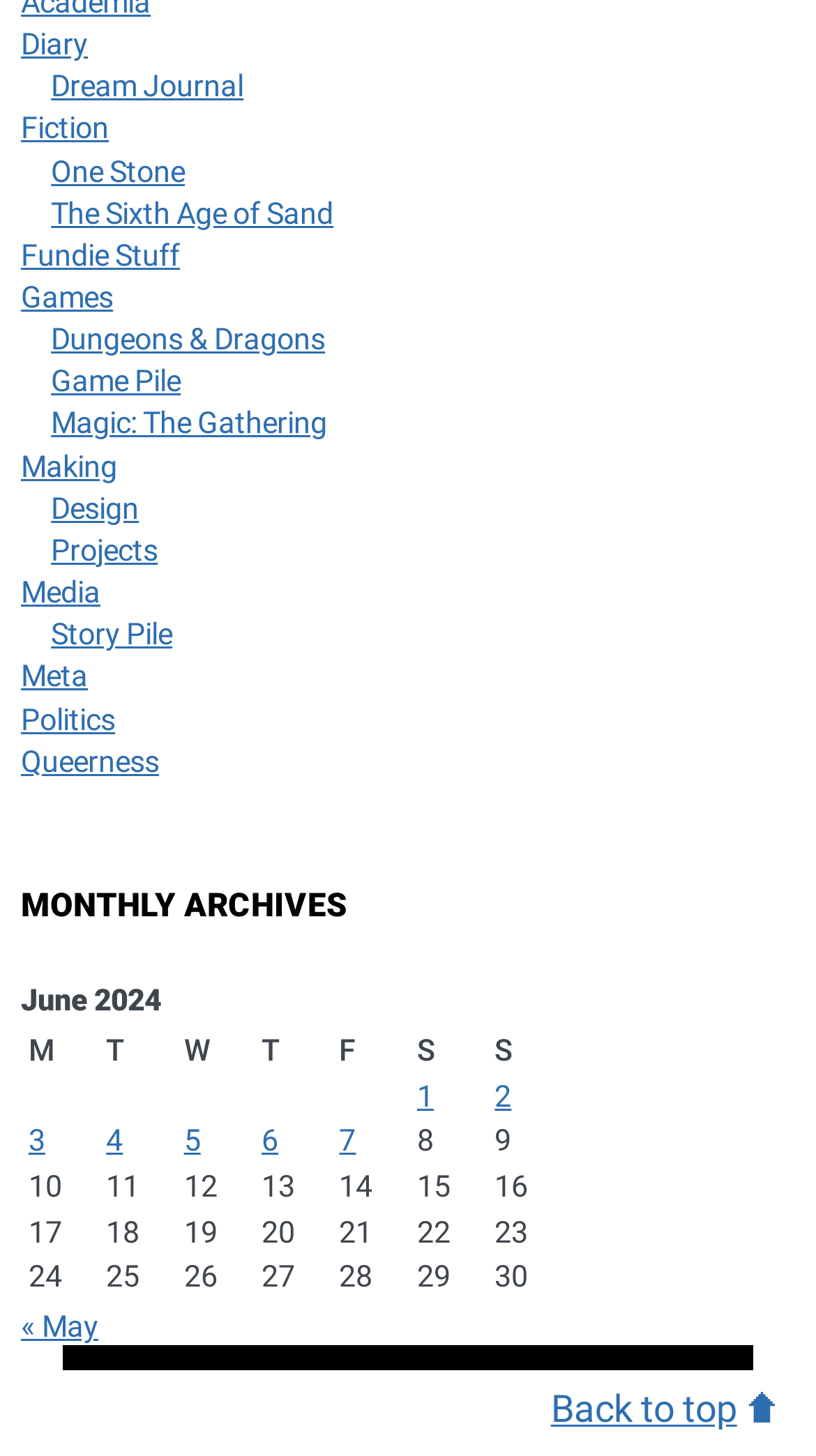Using the information in the image, could you please answer the following question in detail:
How many columns are there in the table?

I examined the table on the webpage and counted the number of columns. There are 7 columns, which are labeled as 'M', 'T', 'W', 'T', 'F', 'S', and 'S'.